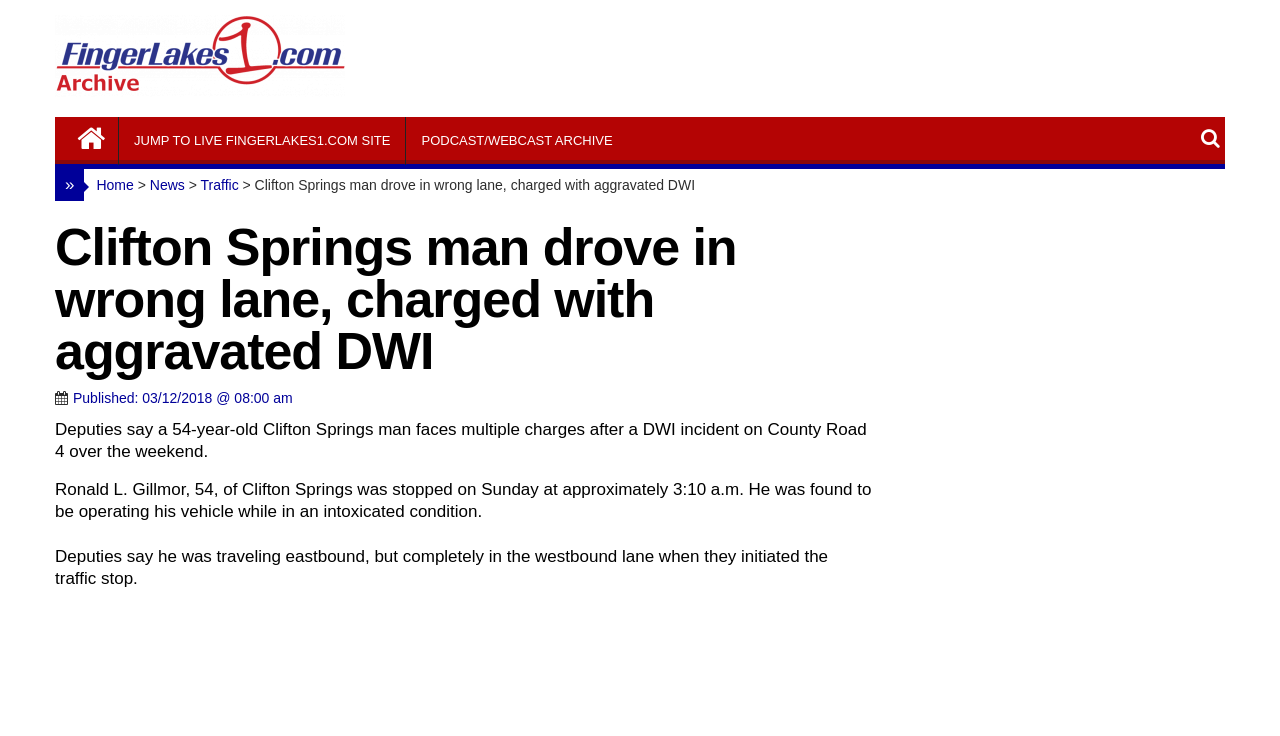Predict the bounding box coordinates of the UI element that matches this description: "News". The coordinates should be in the format [left, top, right, bottom] with each value between 0 and 1.

[0.117, 0.24, 0.144, 0.262]